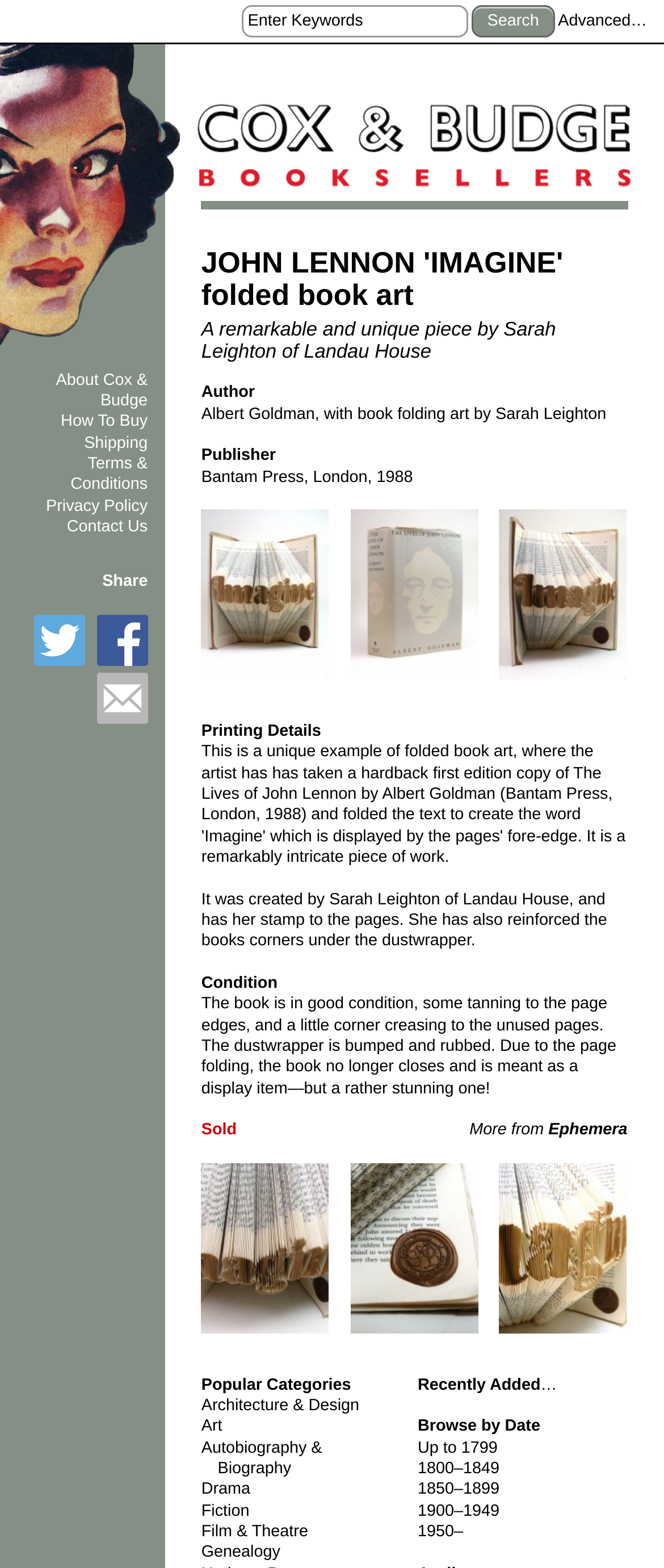Construct a comprehensive description capturing every detail on the webpage.

This webpage is about a unique book art piece, "JOHN LENNON 'IMAGINE' folded book art" by Albert Goldman, with book folding art by Sarah Leighton, published by Bantam Press, London, 1988. 

At the top of the page, there is a search box with a "Search" button and an "Advanced…" link to the right. Below this, there is a link to "Cox & Budge Booksellers" with an accompanying image. 

The main content of the page is divided into sections. The first section describes the book art piece, with headings "JOHN LENNON 'IMAGINE' folded book art", "A remarkable and unique piece by Sarah Leighton of Landau House", "Author", "Publisher", and "Printing Details". There are three images of the book art piece, arranged horizontally across the page. 

The next section describes the condition of the book, with headings "Condition" and "Sold". There are also links to "More from Ephemera" and three more images of the book art piece. 

On the left side of the page, there are links to "About Cox & Budge", "How To Buy", "Shipping", "Terms & Conditions", "Privacy Policy", and "Contact Us". 

Below this, there is a "Share" section with links to "Tweet this Page", "Like this Page", and "Email Link", each with an accompanying image. 

At the bottom of the page, there are links to "Popular Categories" such as "Architecture & Design", "Art", "Autobiography & Biography", and others. There is also a link to "Recently Added…" and a section to "Browse by Date" with links to different time periods.